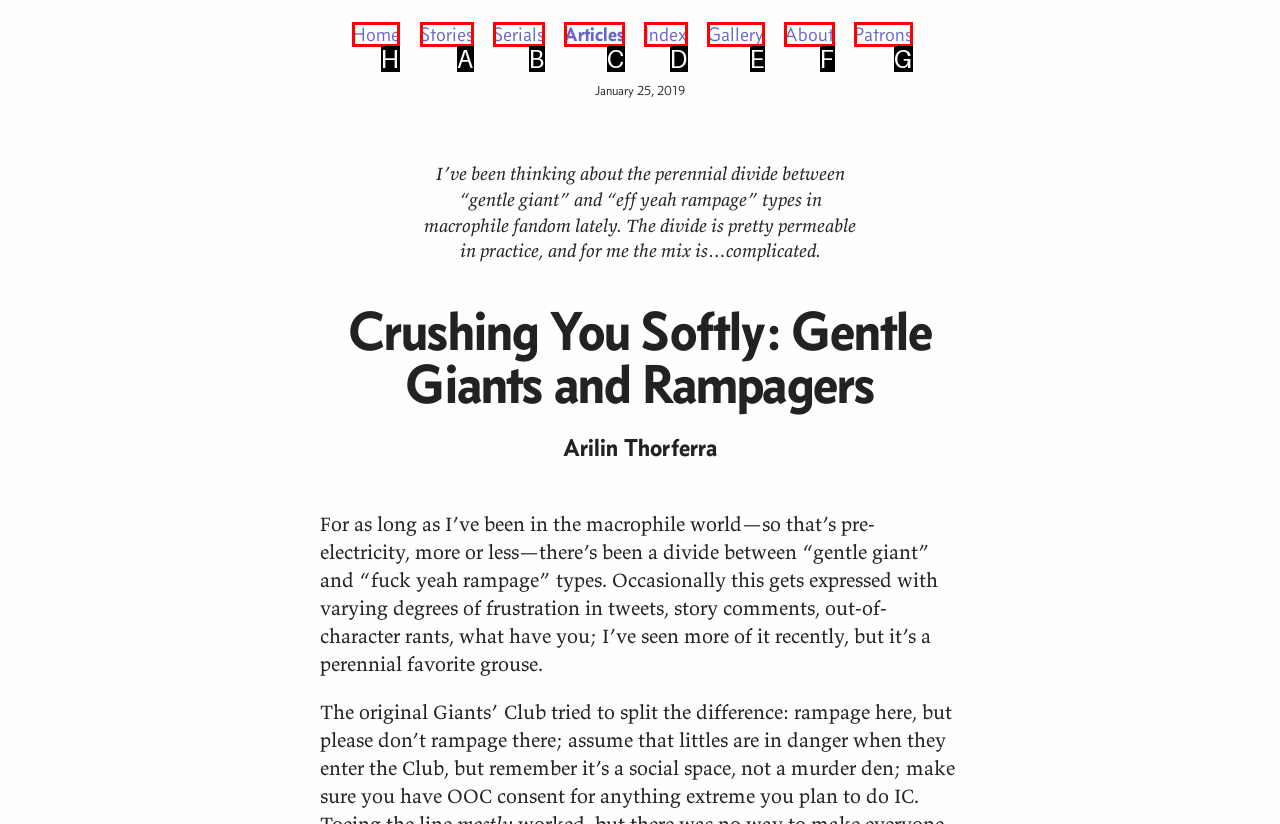Select the HTML element that needs to be clicked to carry out the task: go to home page
Provide the letter of the correct option.

H